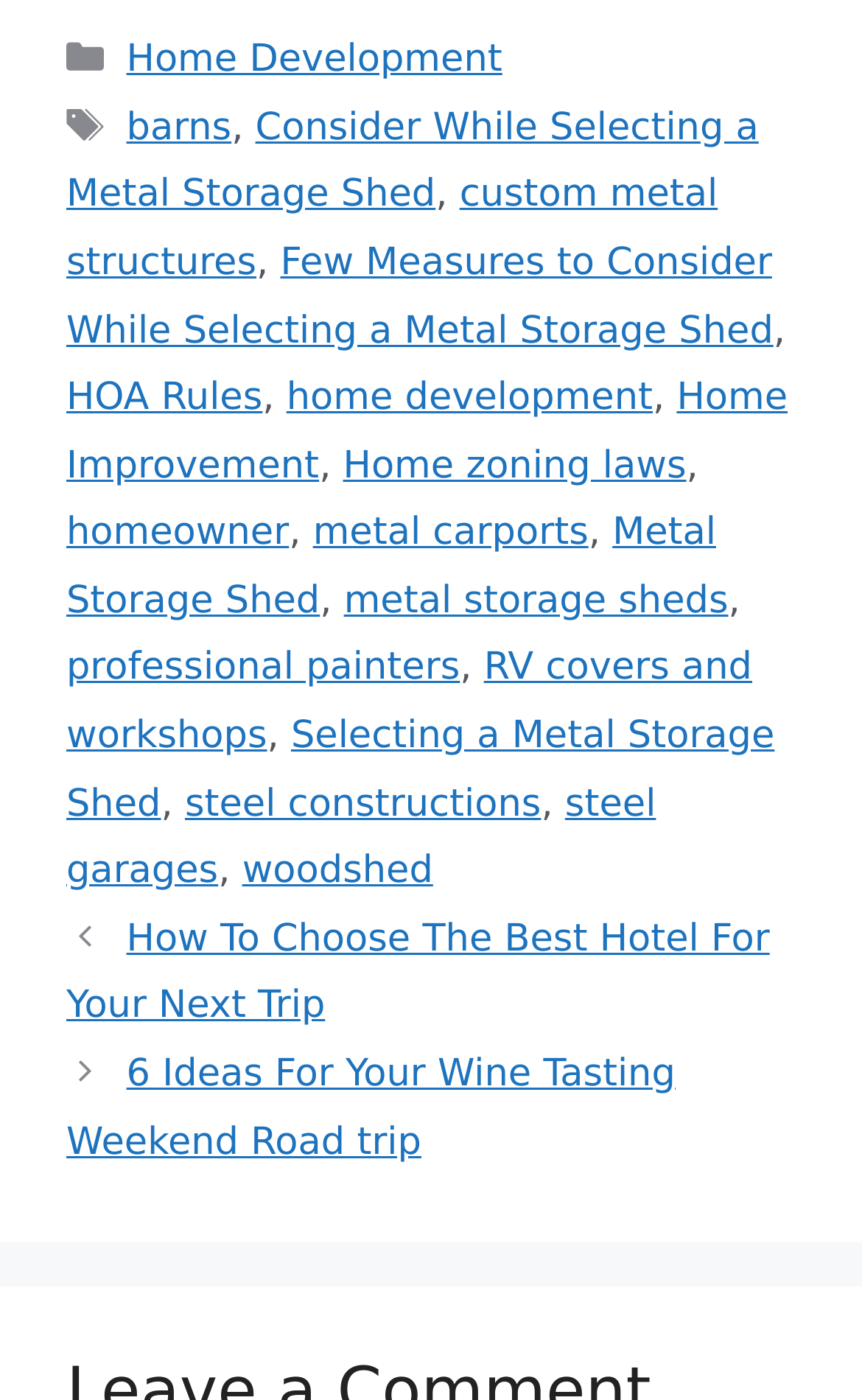Using the element description: "professional painters", determine the bounding box coordinates for the specified UI element. The coordinates should be four float numbers between 0 and 1, [left, top, right, bottom].

[0.077, 0.462, 0.534, 0.493]